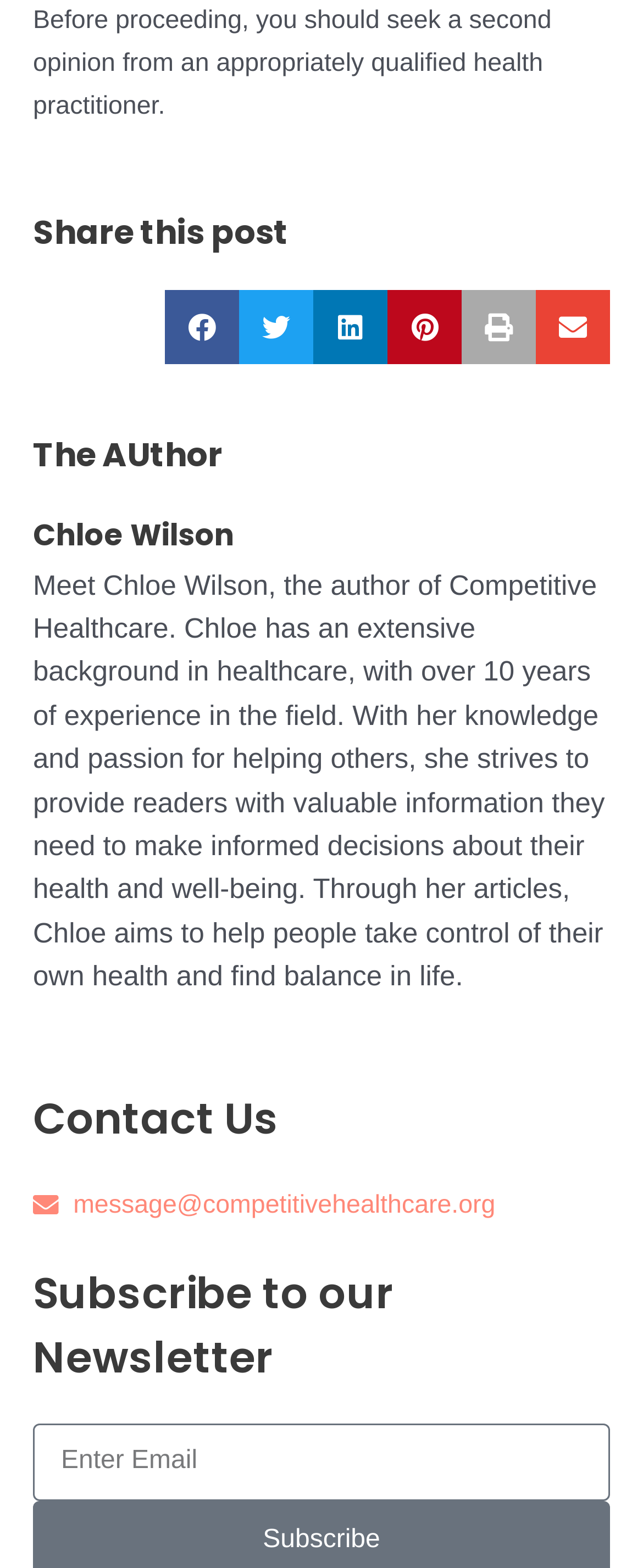Who is the author of Competitive Healthcare?
Look at the image and respond to the question as thoroughly as possible.

The webpage mentions Chloe Wilson as the author of Competitive Healthcare, with a brief description of her background and expertise in the field of healthcare.